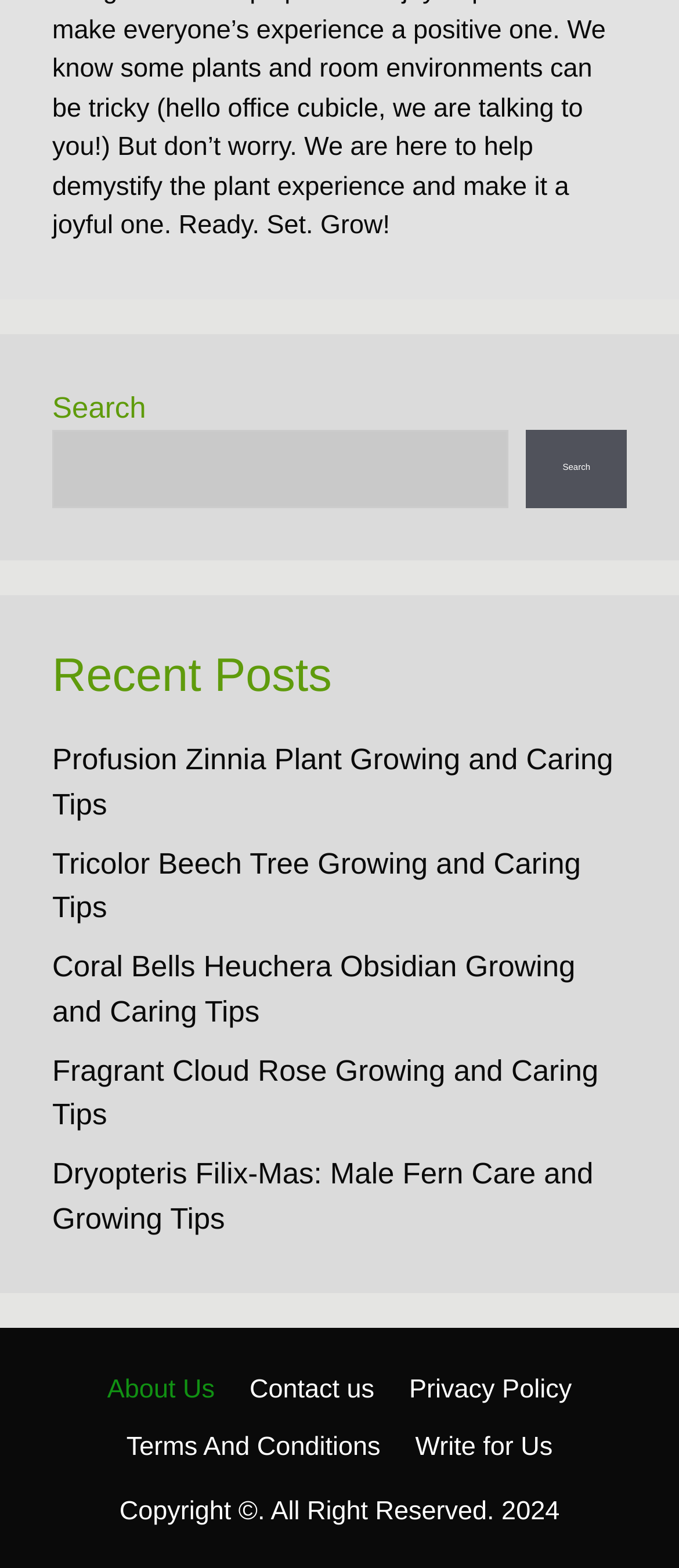Locate the bounding box coordinates of the area you need to click to fulfill this instruction: 'read terms and conditions'. The coordinates must be in the form of four float numbers ranging from 0 to 1: [left, top, right, bottom].

[0.186, 0.913, 0.56, 0.932]